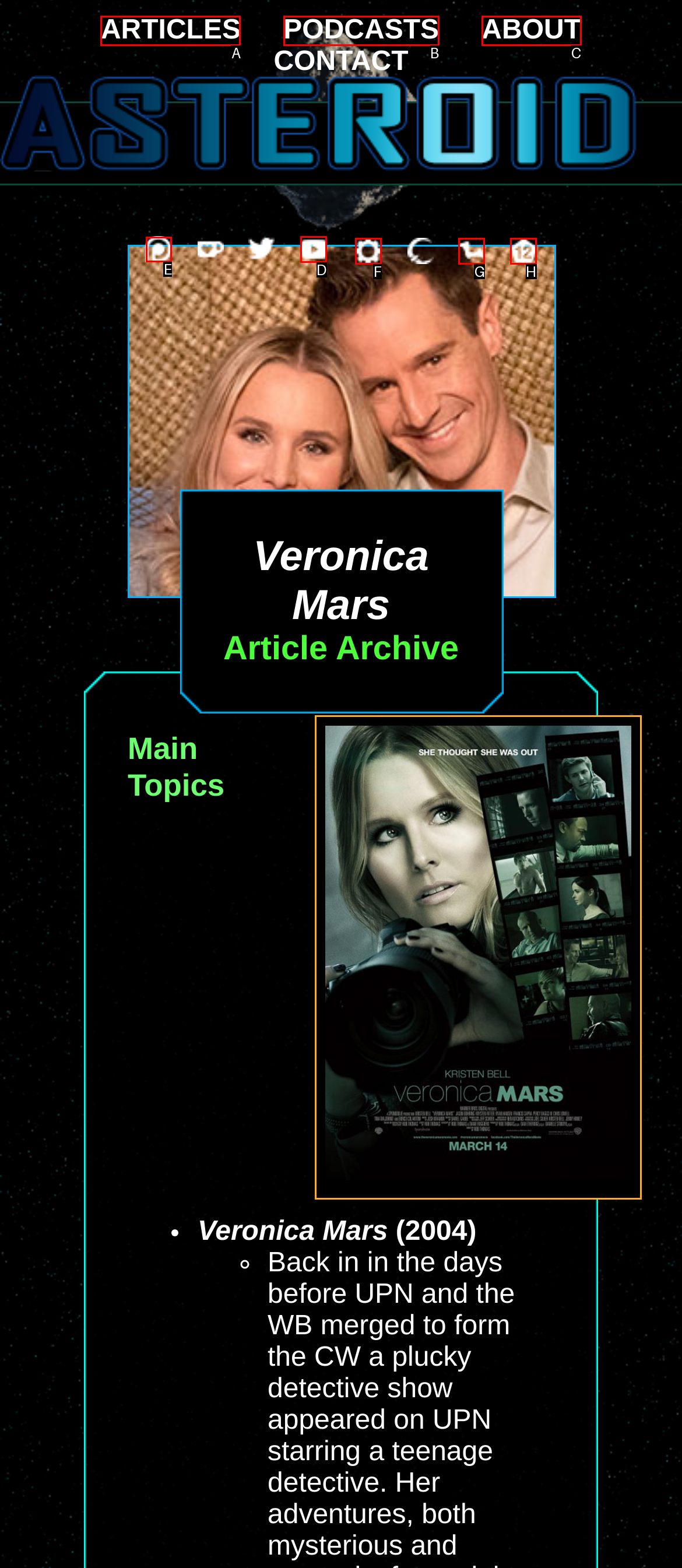Determine the HTML element to click for the instruction: Donate on Patreon.
Answer with the letter corresponding to the correct choice from the provided options.

E